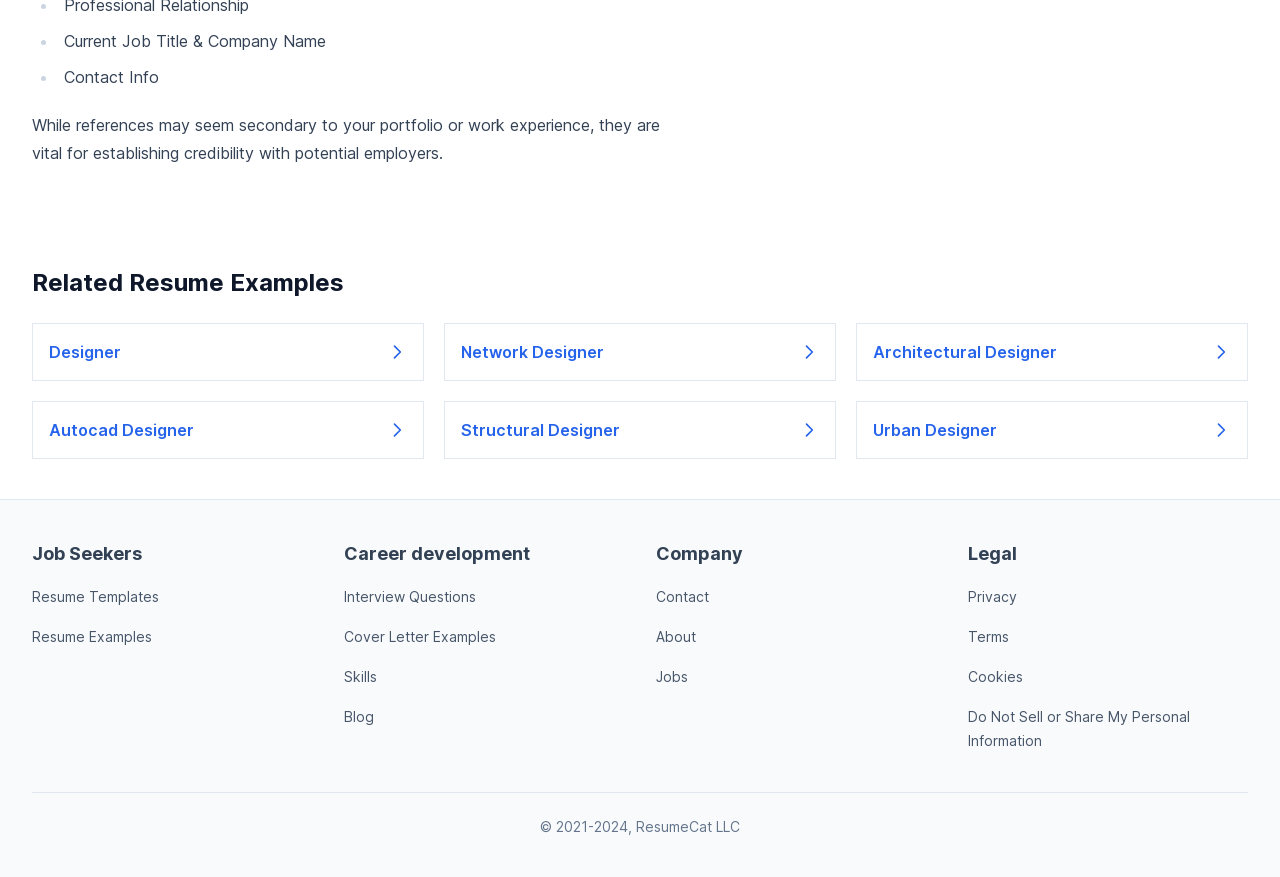Answer the question with a brief word or phrase:
What is the name of the company that owns the website?

ResumeCat LLC